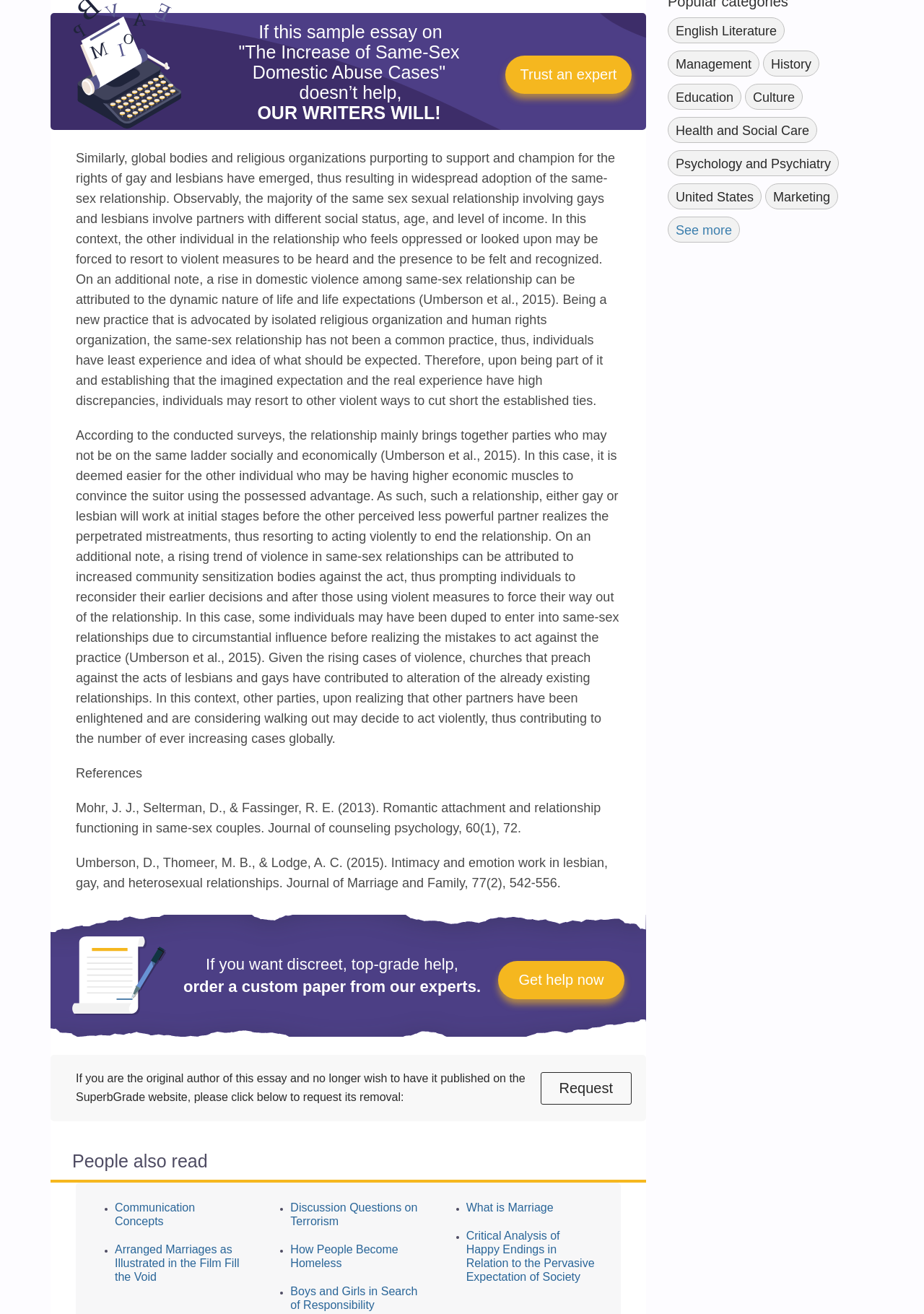Specify the bounding box coordinates of the region I need to click to perform the following instruction: "Request removal of the essay". The coordinates must be four float numbers in the range of 0 to 1, i.e., [left, top, right, bottom].

[0.585, 0.816, 0.684, 0.84]